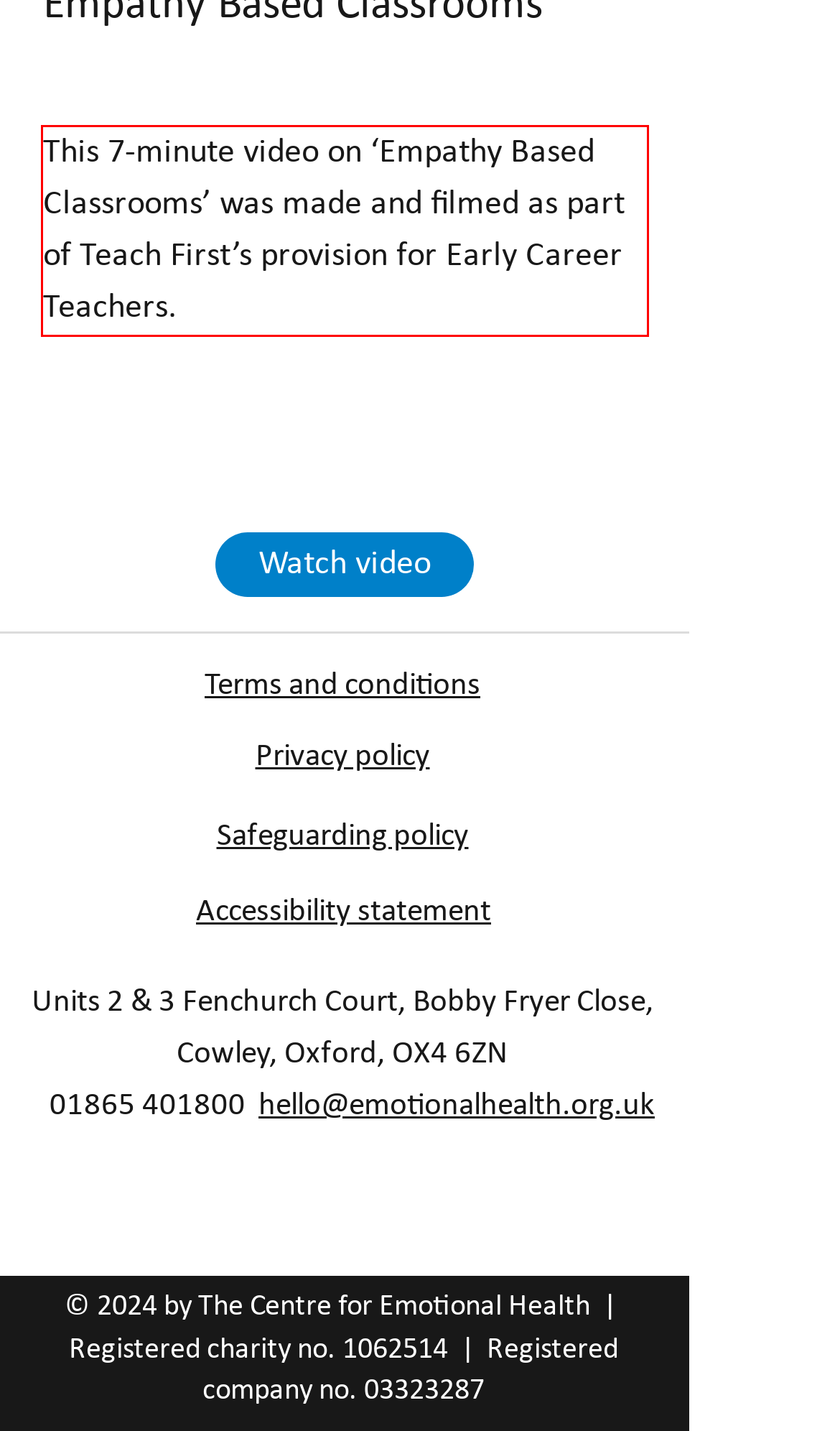With the given screenshot of a webpage, locate the red rectangle bounding box and extract the text content using OCR.

This 7-minute video on ‘Empathy Based Classrooms’ was made and filmed as part of Teach First’s provision for Early Career Teachers.